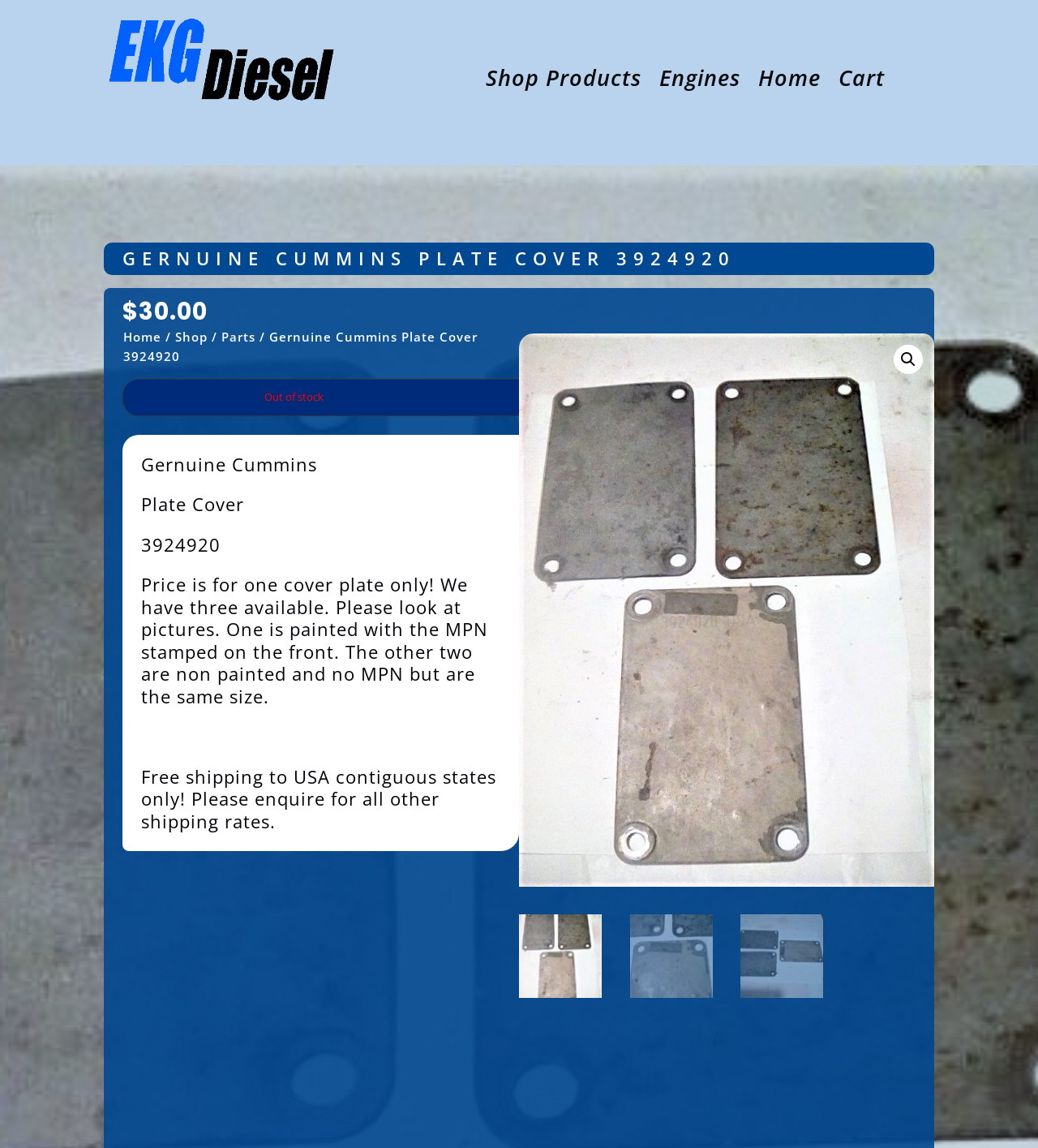Using the elements shown in the image, answer the question comprehensively: What is the purpose of the breadcrumb navigation?

The breadcrumb navigation on the webpage shows the product category hierarchy, starting from 'Home' and leading to the current product page, which helps users to navigate and understand the product's context.